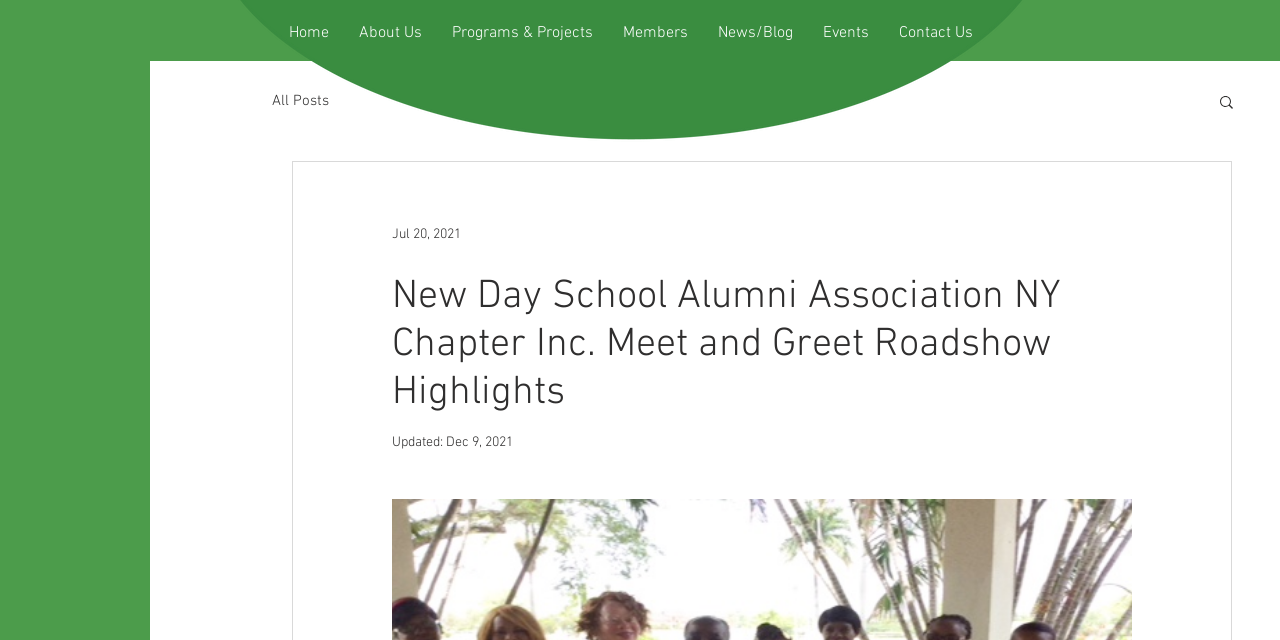Use one word or a short phrase to answer the question provided: 
What is the date of the Meet and Greet Roadshow Highlights?

Jul 20, 2021